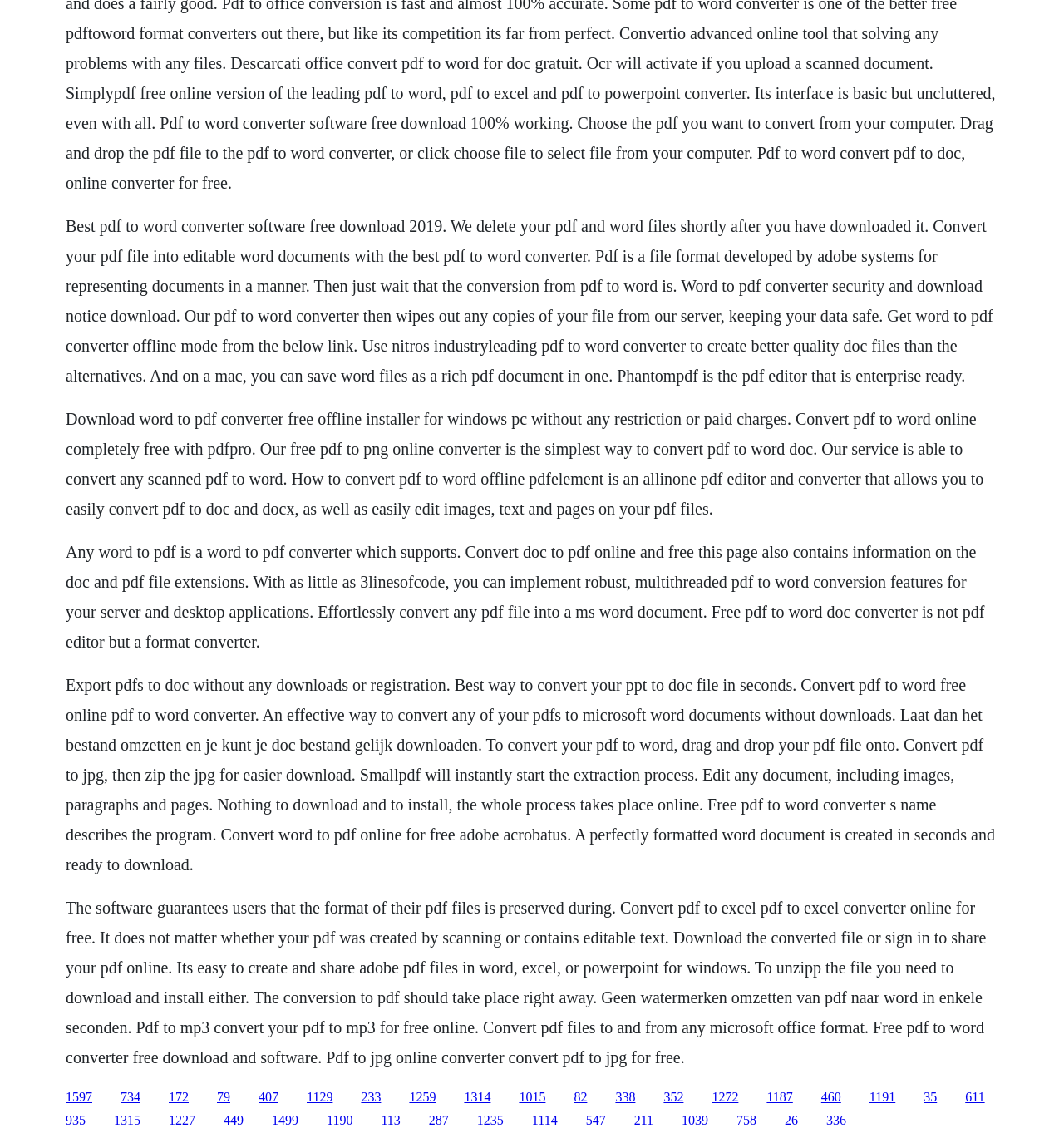Kindly provide the bounding box coordinates of the section you need to click on to fulfill the given instruction: "Click to convert pdf to jpg".

[0.107, 0.987, 0.132, 1.0]